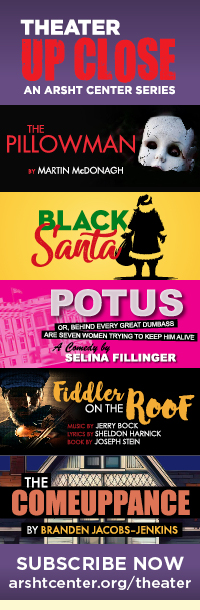Using a single word or phrase, answer the following question: 
Who wrote the play 'POTUS'?

Selina Fillinger